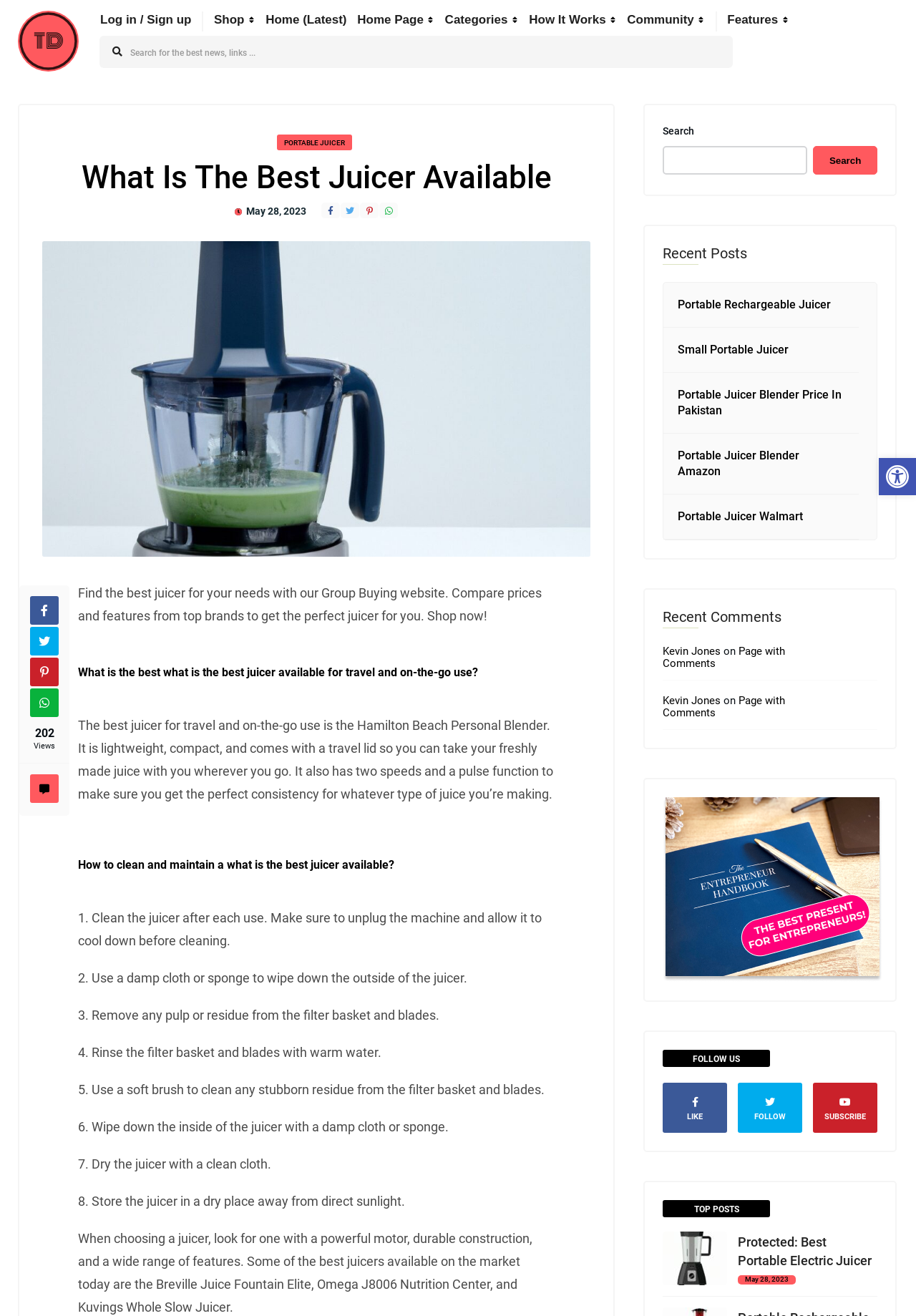Create an in-depth description of the webpage, covering main sections.

This webpage is about finding the best juicer for your needs. At the top, there is a toolbar with an accessibility button and a logo. Below the toolbar, there are several links to different sections of the website, including "Log in / Sign up", "Shop", "Home", "Categories", "How It Works", "Community", and "Features". 

To the right of these links, there is a search bar with a magnifying glass icon. Below the search bar, there is a heading that reads "What Is The Best Juicer Available". Next to this heading, there is an image related to juicers. 

Below the image, there are several sections of text that provide information about juicers, including a description of the best juicer for travel and on-the-go use, how to clean and maintain a juicer, and tips for choosing a juicer. 

On the right side of the page, there are several links to recent posts, including "Portable Rechargeable Juicer", "Small Portable Juicer", and "Portable Juicer Blender Price In Pakistan". Below these links, there are sections for recent comments and a footer with links to other pages. 

At the bottom of the page, there are links to follow the website on social media, a section for top posts, and an image with a heading that reads "Protected: Best Portable Electric Juicer".